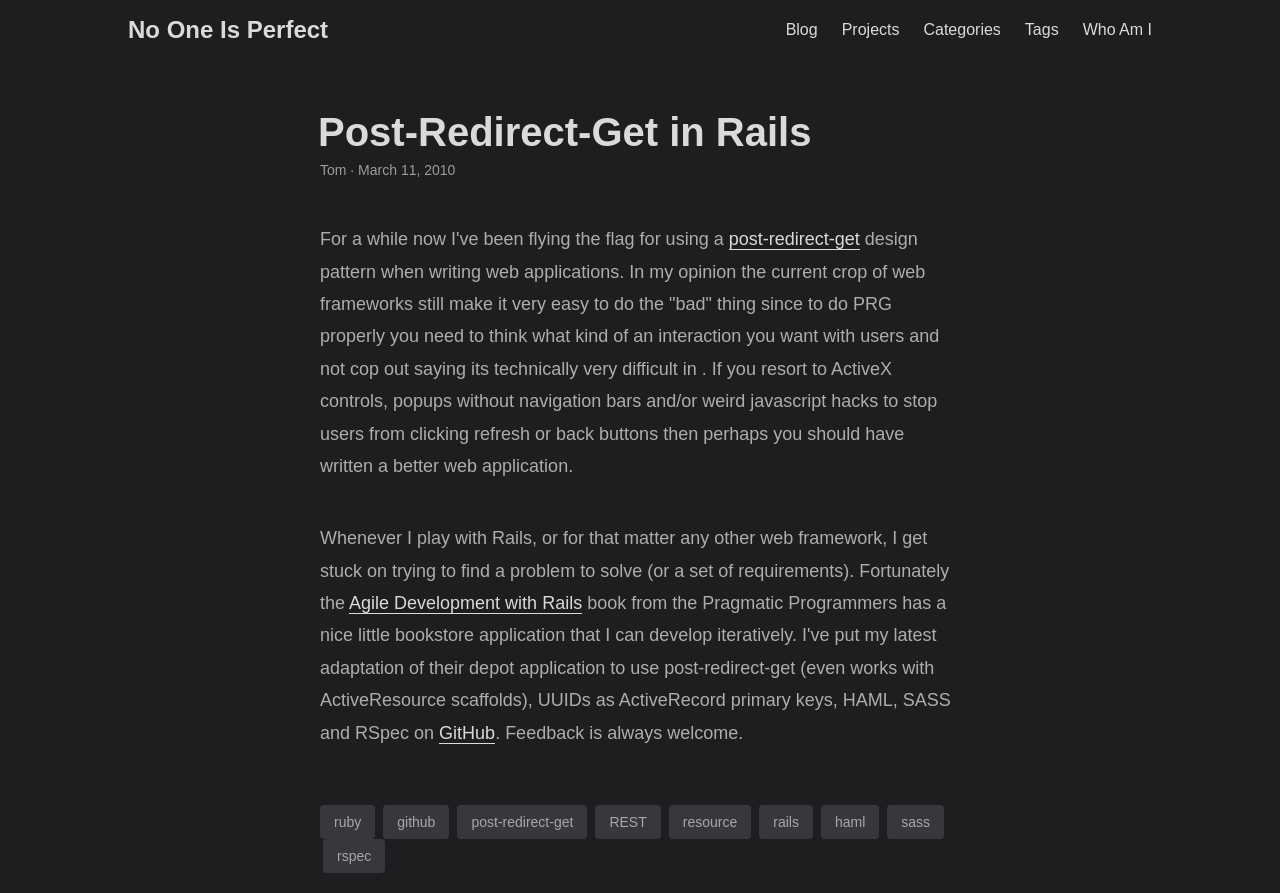What is the link to the Agile Development with Rails resource?
Please analyze the image and answer the question with as much detail as possible.

The link to the Agile Development with Rails resource is located in the article, and it is a hyperlink with the text 'Agile Development with Rails'.